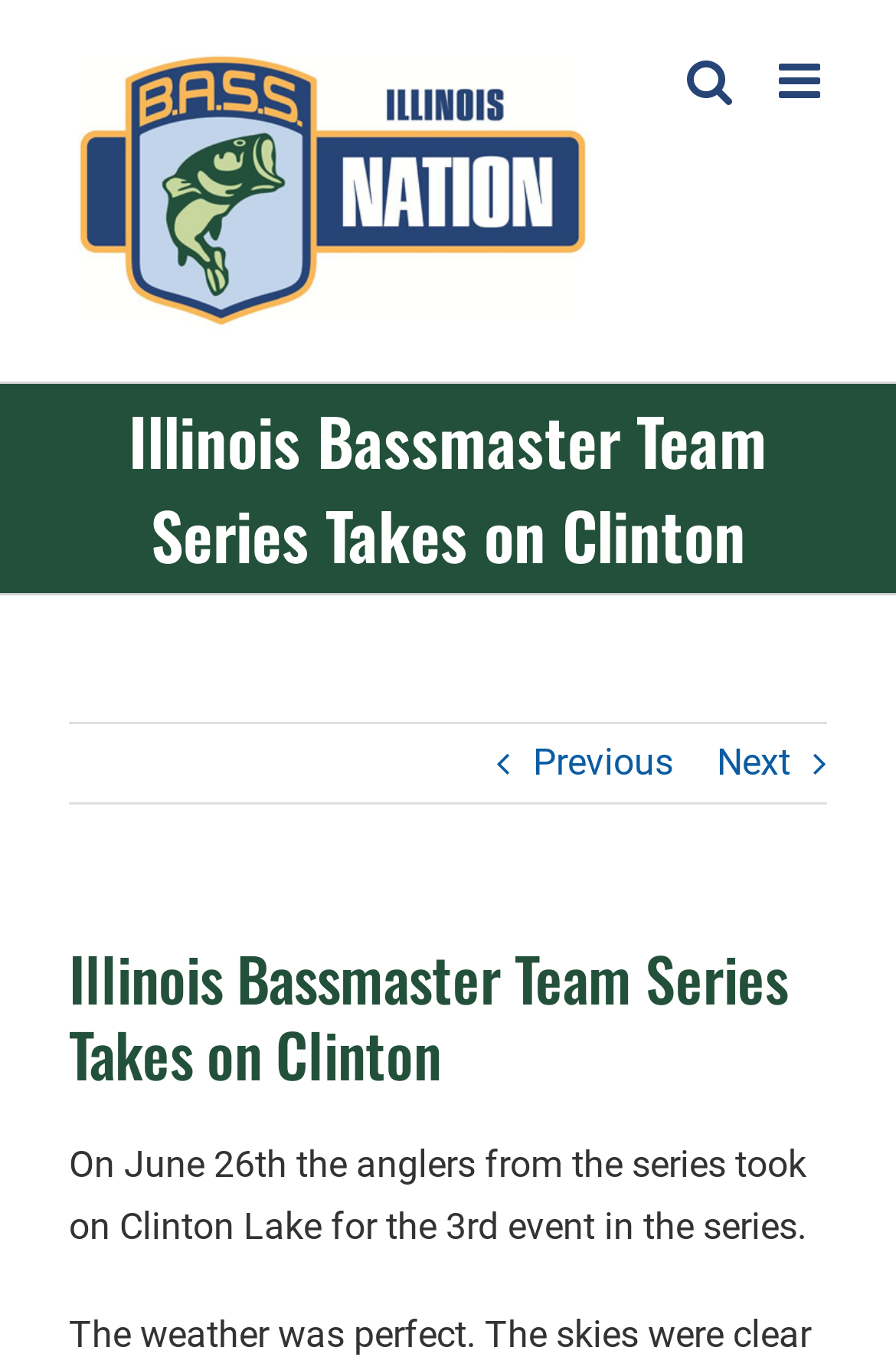From the image, can you give a detailed response to the question below:
How many events have taken place in the series?

I read the article content and found a sentence that mentions 'the 3rd event in the series', which indicates that at least 3 events have taken place in the series.